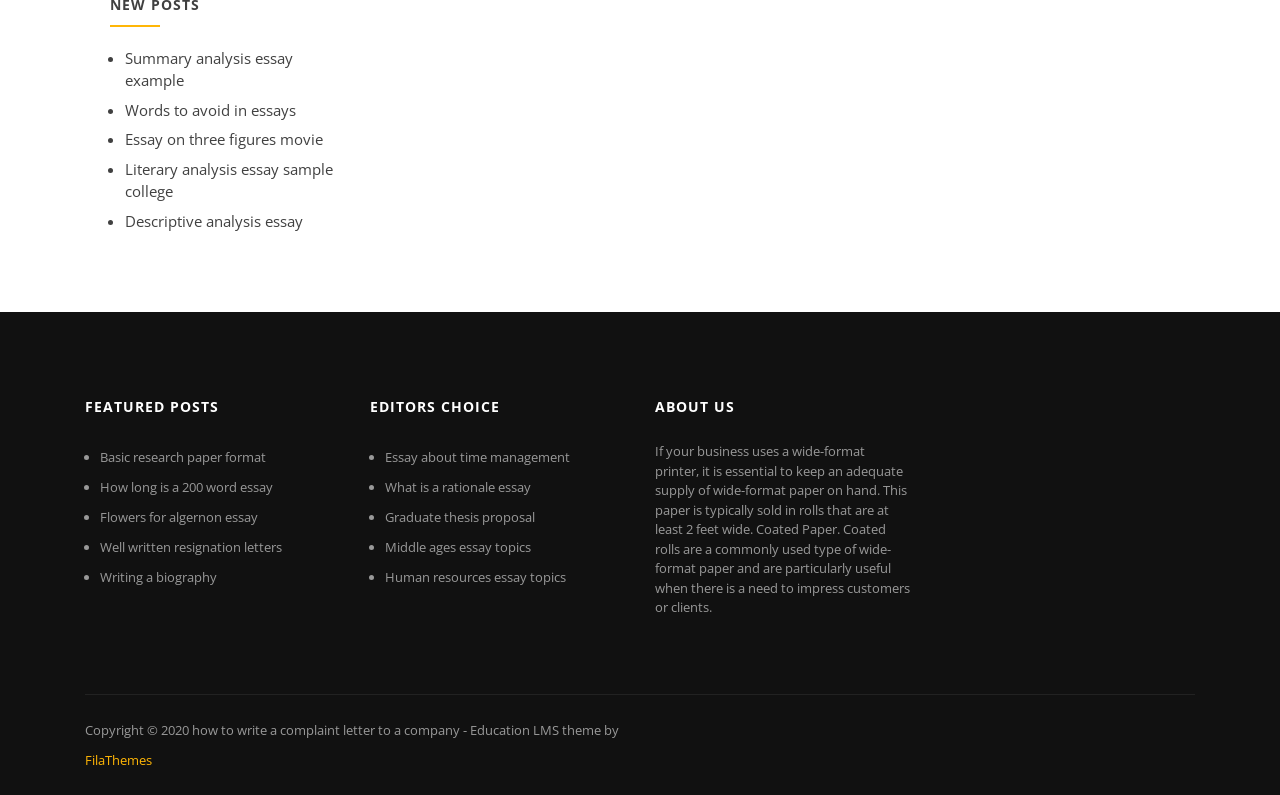Find the bounding box coordinates of the clickable region needed to perform the following instruction: "Search for something". The coordinates should be provided as four float numbers between 0 and 1, i.e., [left, top, right, bottom].

None